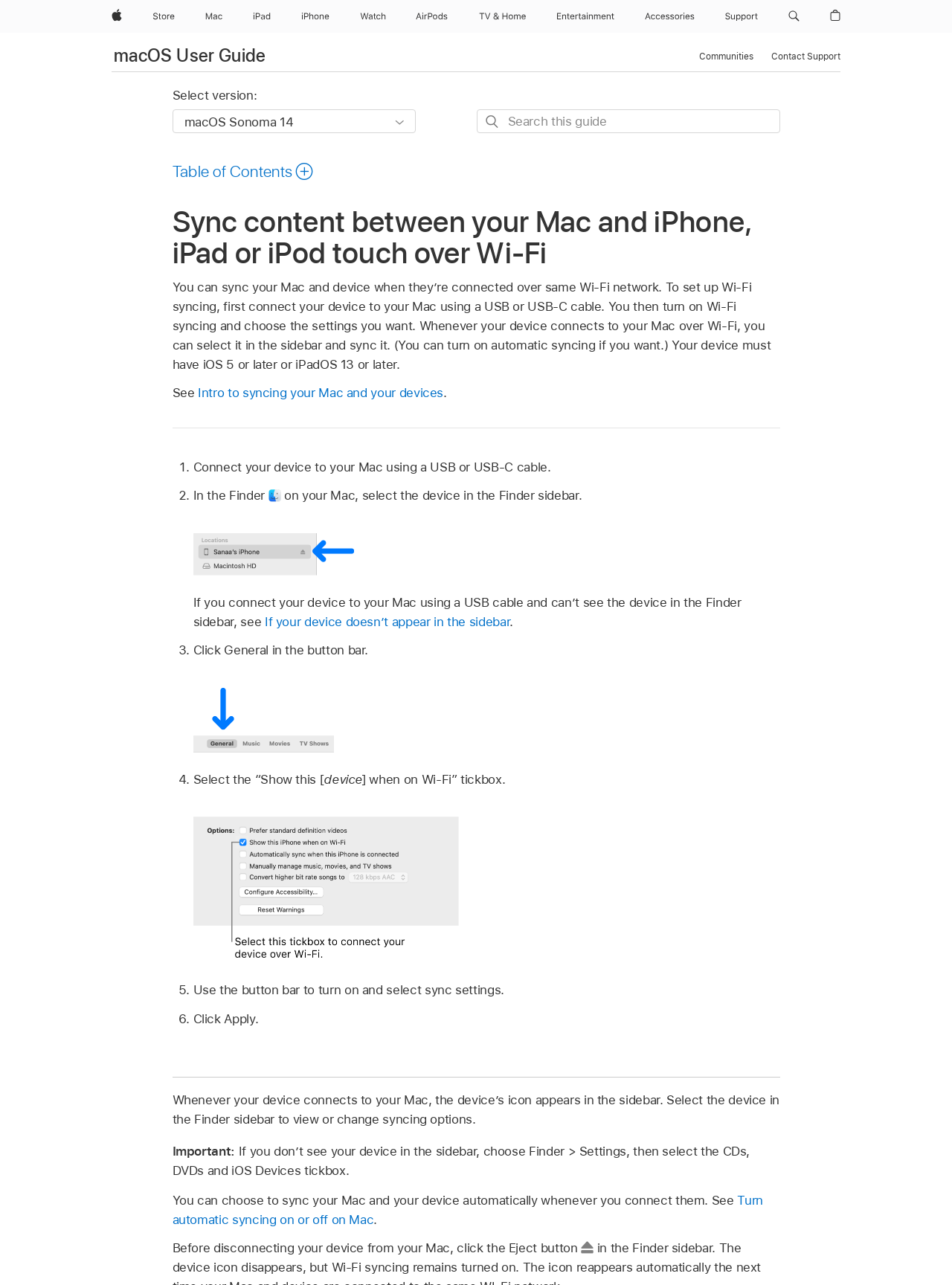Please find the bounding box coordinates of the element that needs to be clicked to perform the following instruction: "Add to favorites". The bounding box coordinates should be four float numbers between 0 and 1, represented as [left, top, right, bottom].

None